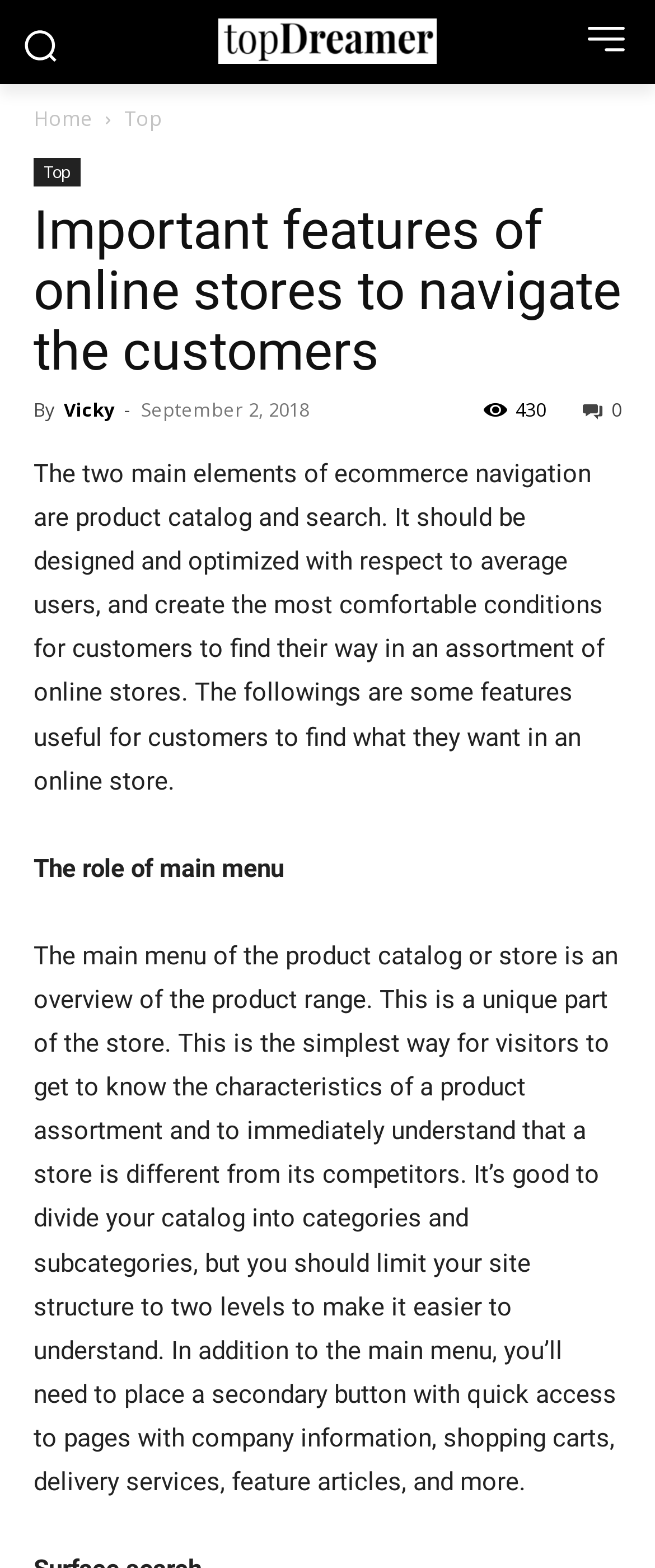Explain the contents of the webpage comprehensively.

The webpage is about the important features of online stores to navigate customers. At the top left, there is a small image, and next to it, a logo link with an image inside. On the top right, there is another small image. Below the logo, there are two links, "Home" and "Top", with the latter having a dropdown menu. 

The main content of the webpage starts with a heading "Important features of online stores to navigate the customers" followed by the author's name "Vicky" and the date "September 2, 2018". Below the heading, there is a paragraph of text that explains the two main elements of ecommerce navigation, which are product catalog and search. 

Following this paragraph, there are several sections of text, each with its own heading. The first section is about "The role of main menu", which discusses the importance of the main menu in an online store. The text explains that the main menu should provide an overview of the product range and be divided into categories and subcategories, but limited to two levels to make it easier to understand.